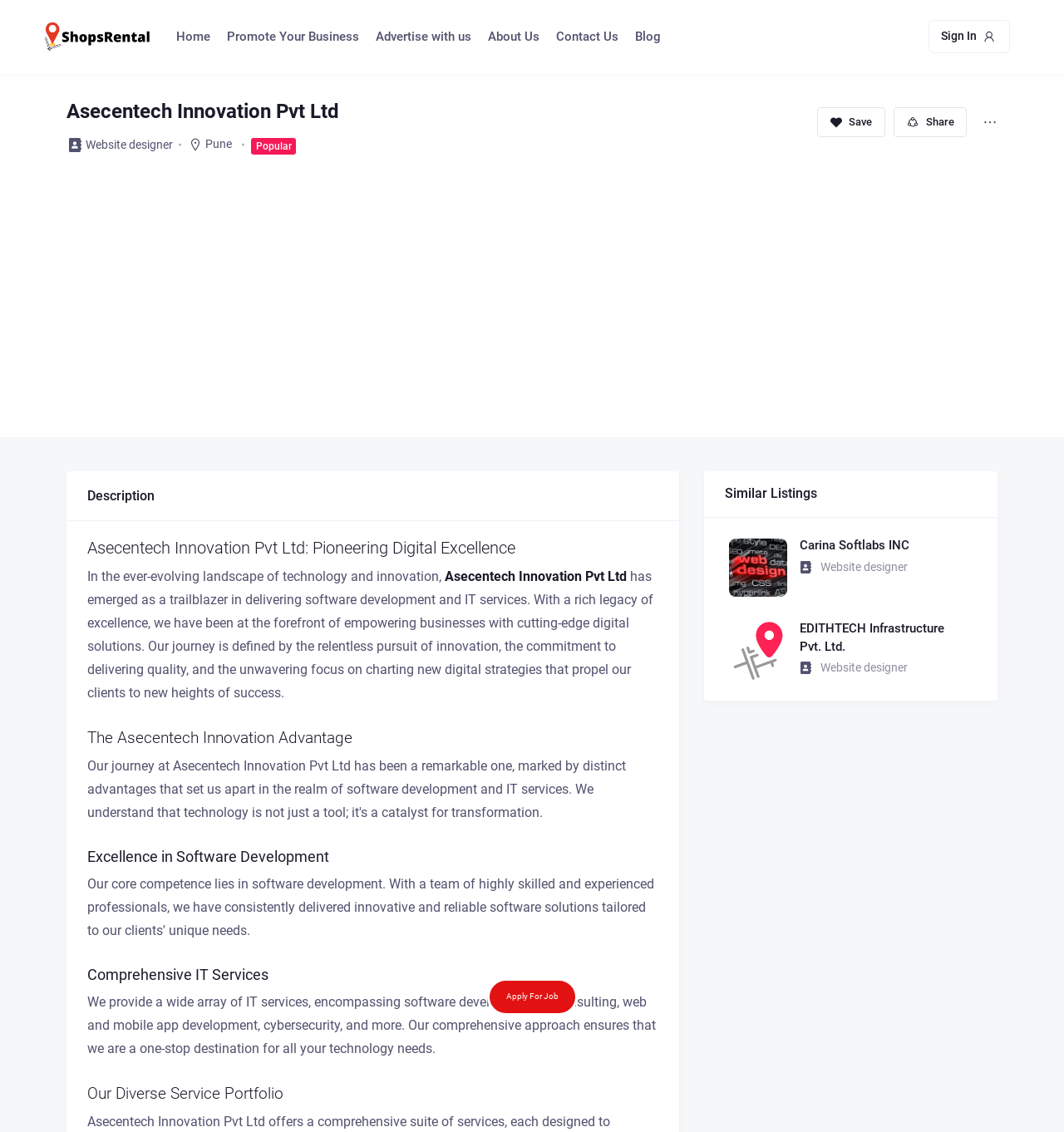Can you specify the bounding box coordinates for the region that should be clicked to fulfill this instruction: "Learn more about 'Asecentech Innovation Pvt Ltd'".

[0.062, 0.087, 0.319, 0.11]